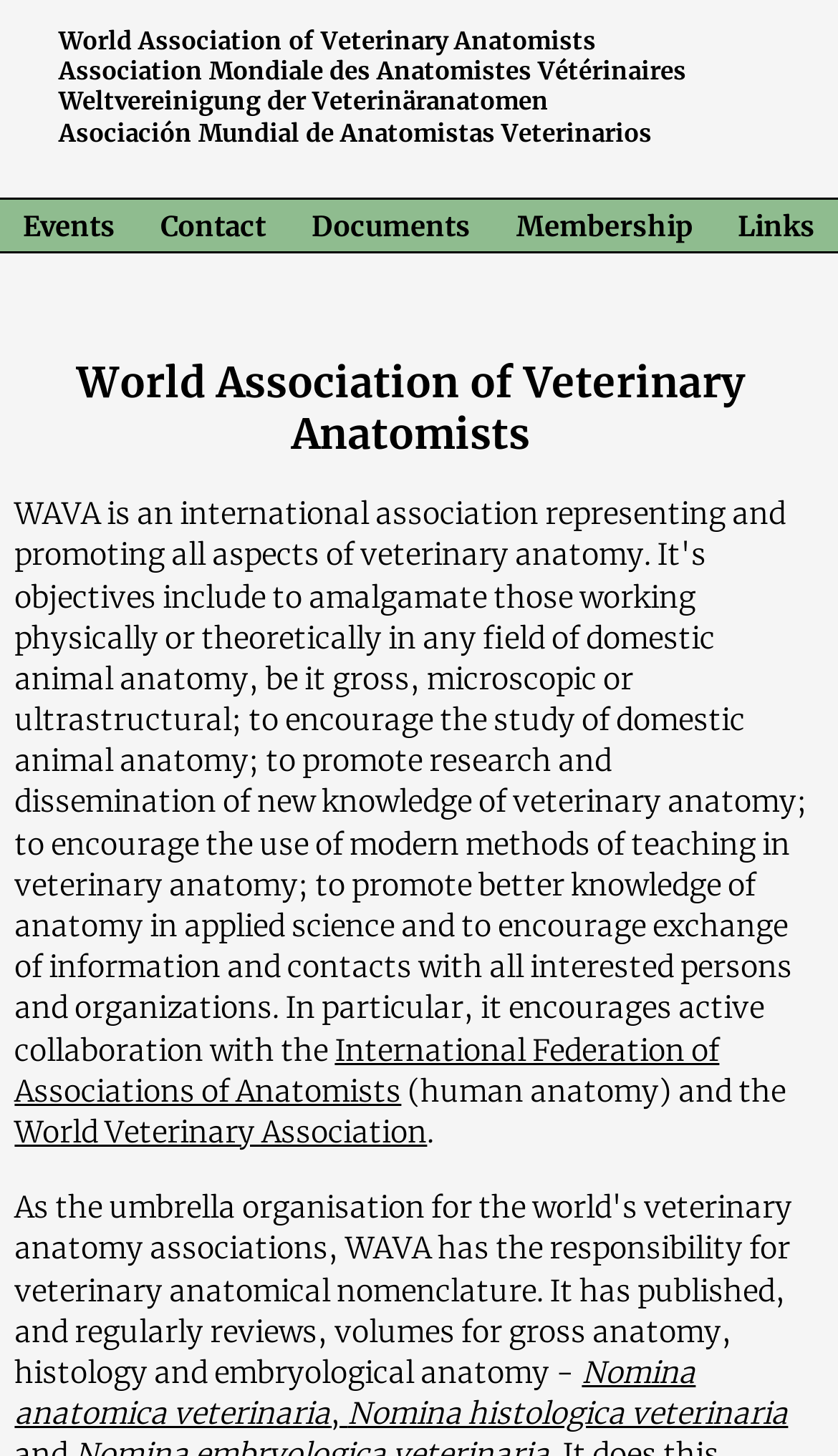Pinpoint the bounding box coordinates of the clickable element to carry out the following instruction: "click WAVA."

[0.03, 0.011, 0.16, 0.086]